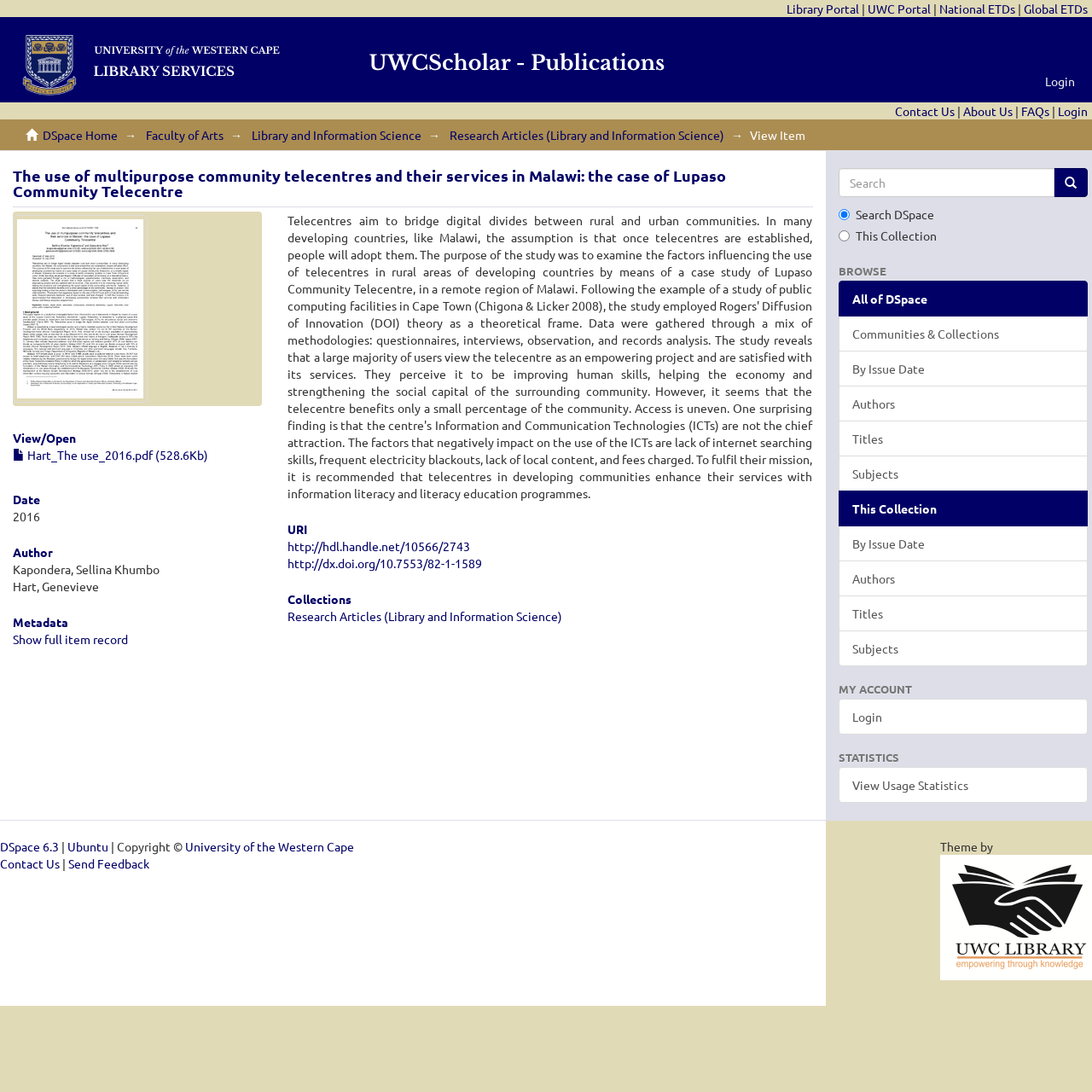Offer a meticulous caption that includes all visible features of the webpage.

This webpage appears to be a repository of academic papers, specifically a thesis titled "The use of multipurpose community telecentres and their services in Malawi: the case of Lupaso Community Telecentre". 

At the top of the page, there are several links to various portals, including the Library Portal, UWC Portal, National ETDs, and Global ETDs. Below these links, there is a login button and a search bar with a "Go" button. 

The main content of the page is divided into several sections. On the left side, there is a section with links to different categories, including "BROWSE", "MY ACCOUNT", and "STATISTICS". Under "BROWSE", there are links to browse by communities and collections, issue date, authors, titles, and subjects. 

On the right side, there is a section with information about the thesis, including the title, authors, and metadata. There is also a link to view the full item record and a thumbnail image. 

At the bottom of the page, there is a section with links to DSpace 6.3, Ubuntu, and the University of the Western Cape, as well as a copyright notice and contact information.